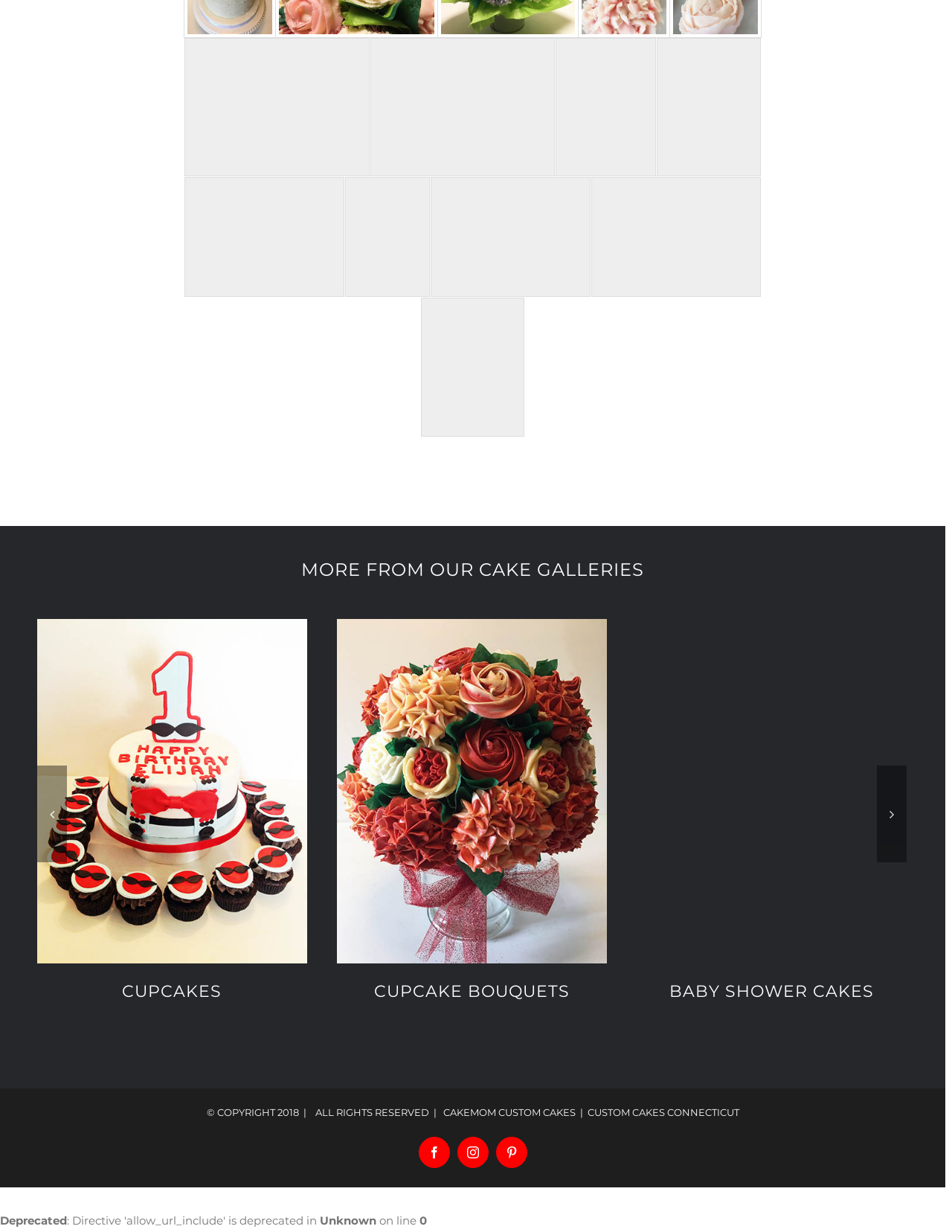Kindly respond to the following question with a single word or a brief phrase: 
How many social media links are present at the bottom of the webpage?

3